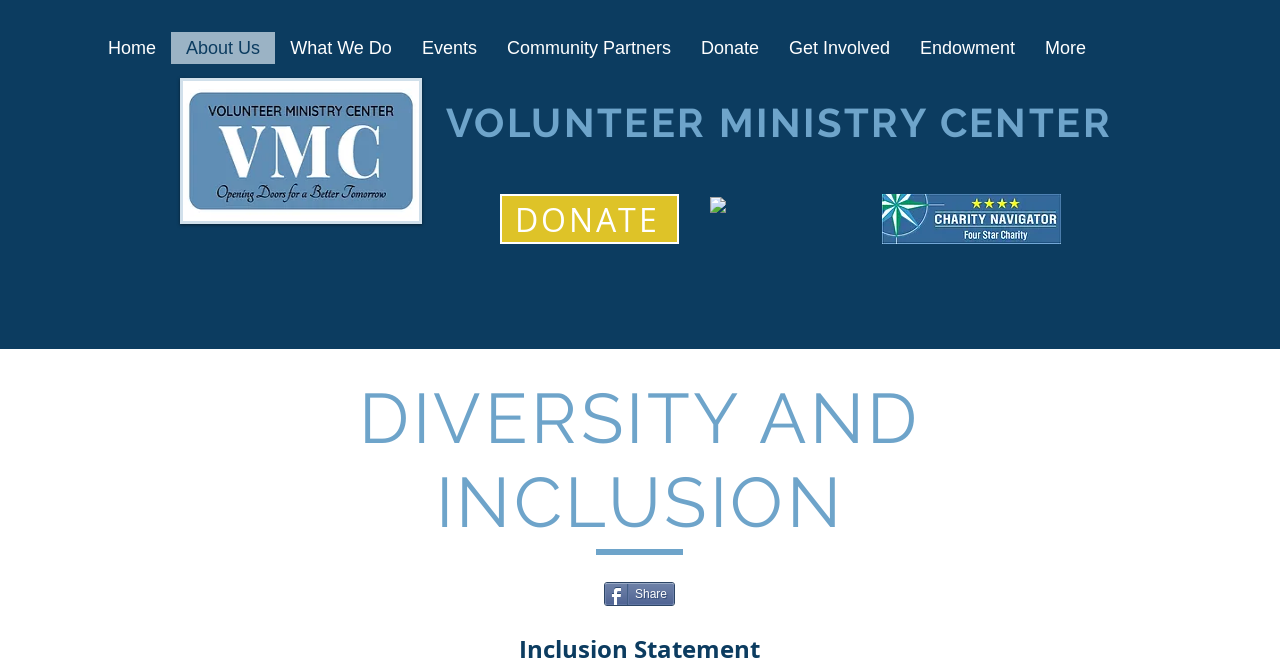Identify the bounding box coordinates of the area you need to click to perform the following instruction: "Click the Donate button".

[0.391, 0.291, 0.53, 0.366]